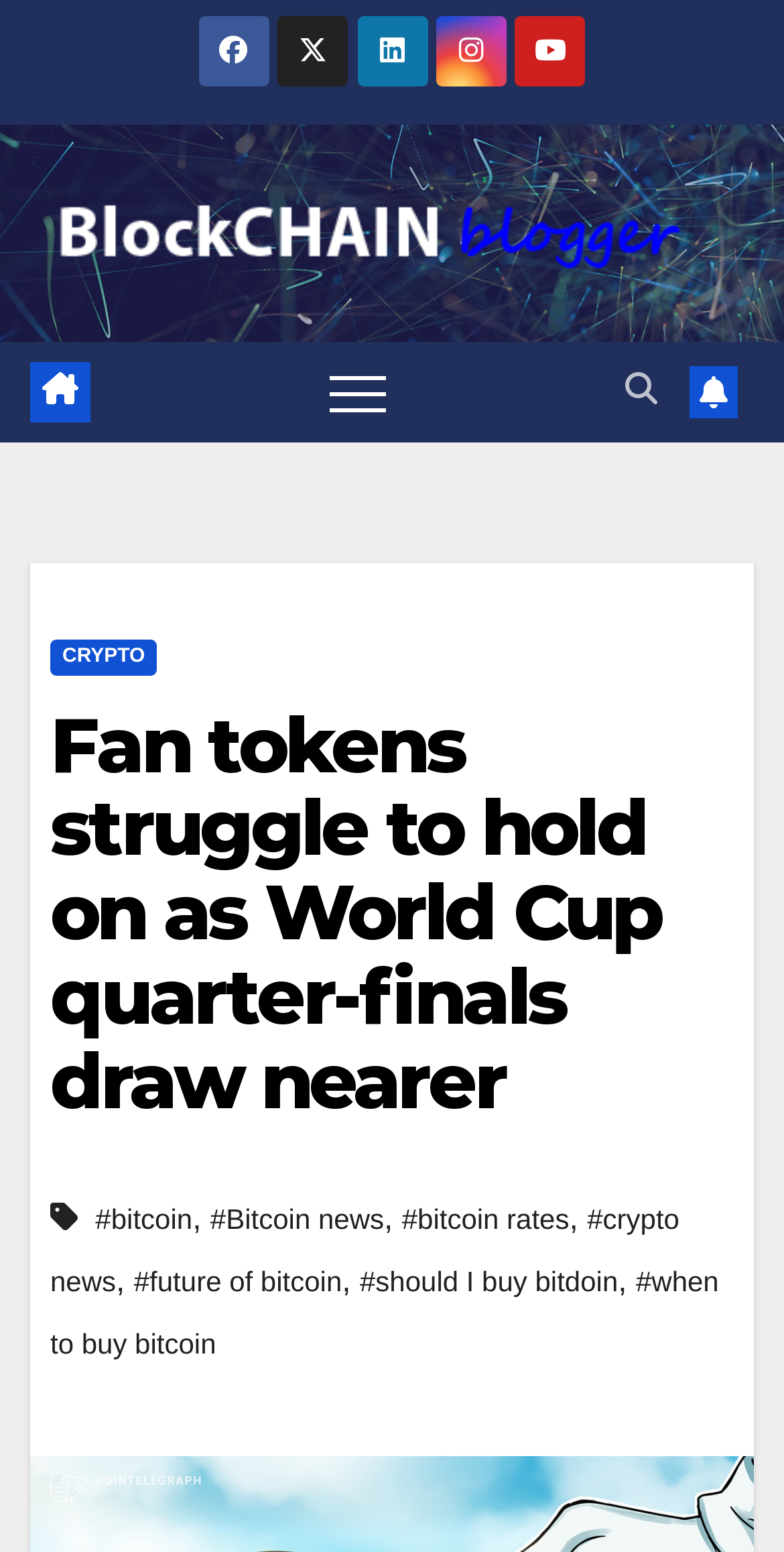What is the category of the webpage?
Use the image to answer the question with a single word or phrase.

CRYPTO